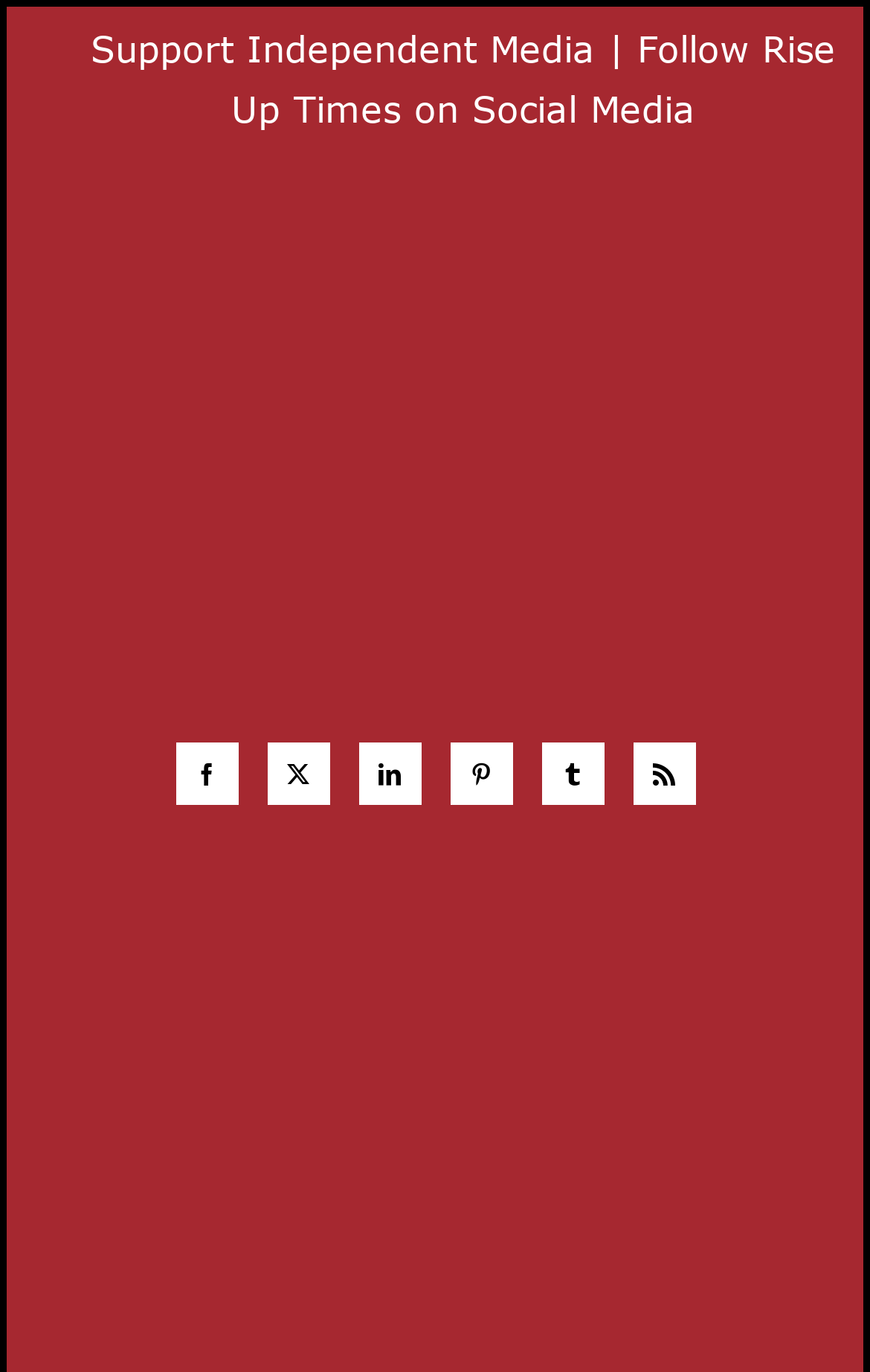What is the position of the 'Twitter' link?
Use the information from the image to give a detailed answer to the question.

I compared the x1 coordinates of the social media links and found that the 'Twitter' link has a higher x1 value than the 'Facebook' link, but lower than the 'LinkedIn' link, indicating that it is the second link from the left.